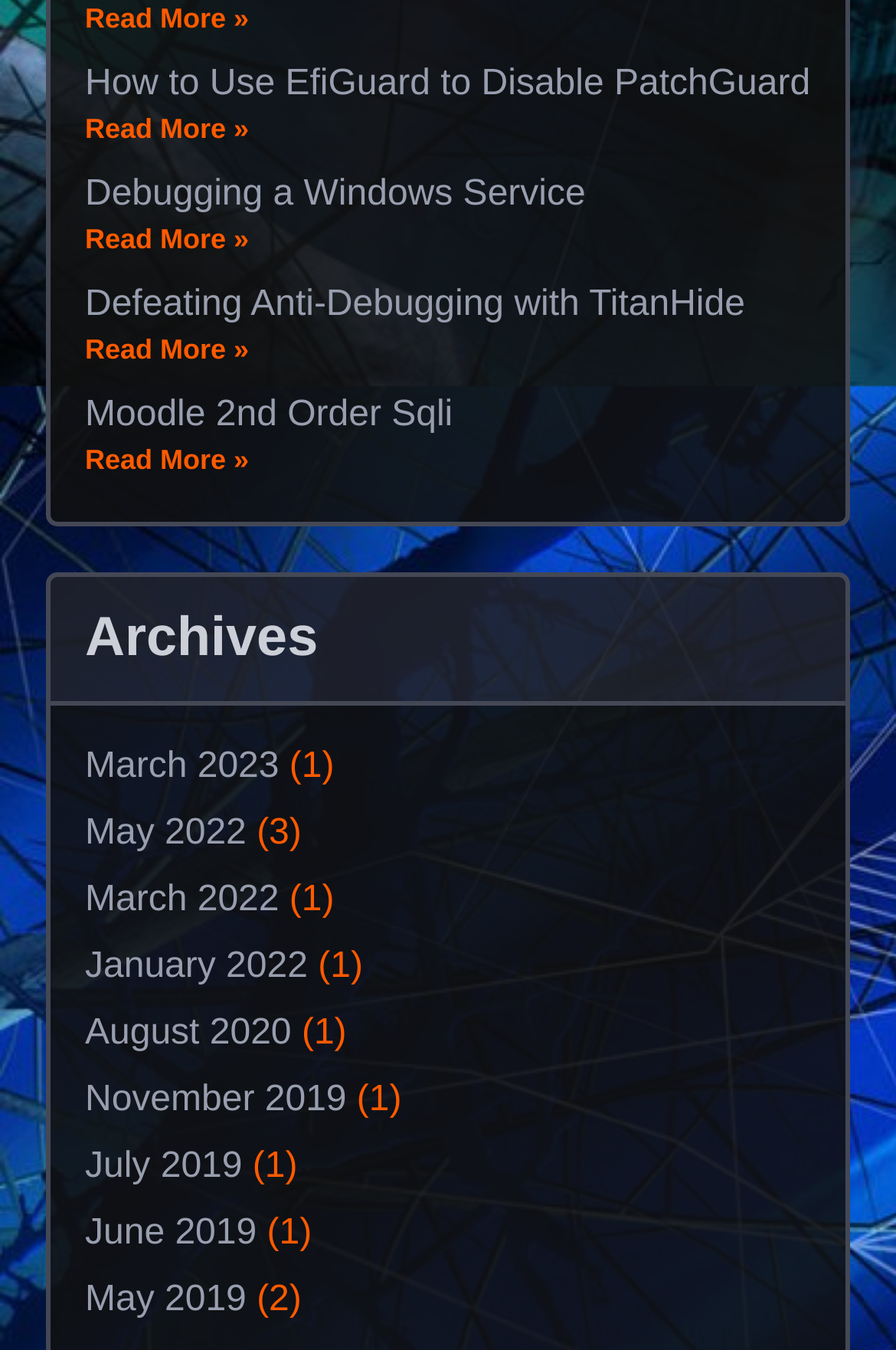Extract the bounding box coordinates for the UI element described as: "Defeating Anti-Debugging with TitanHide".

[0.095, 0.212, 0.832, 0.241]